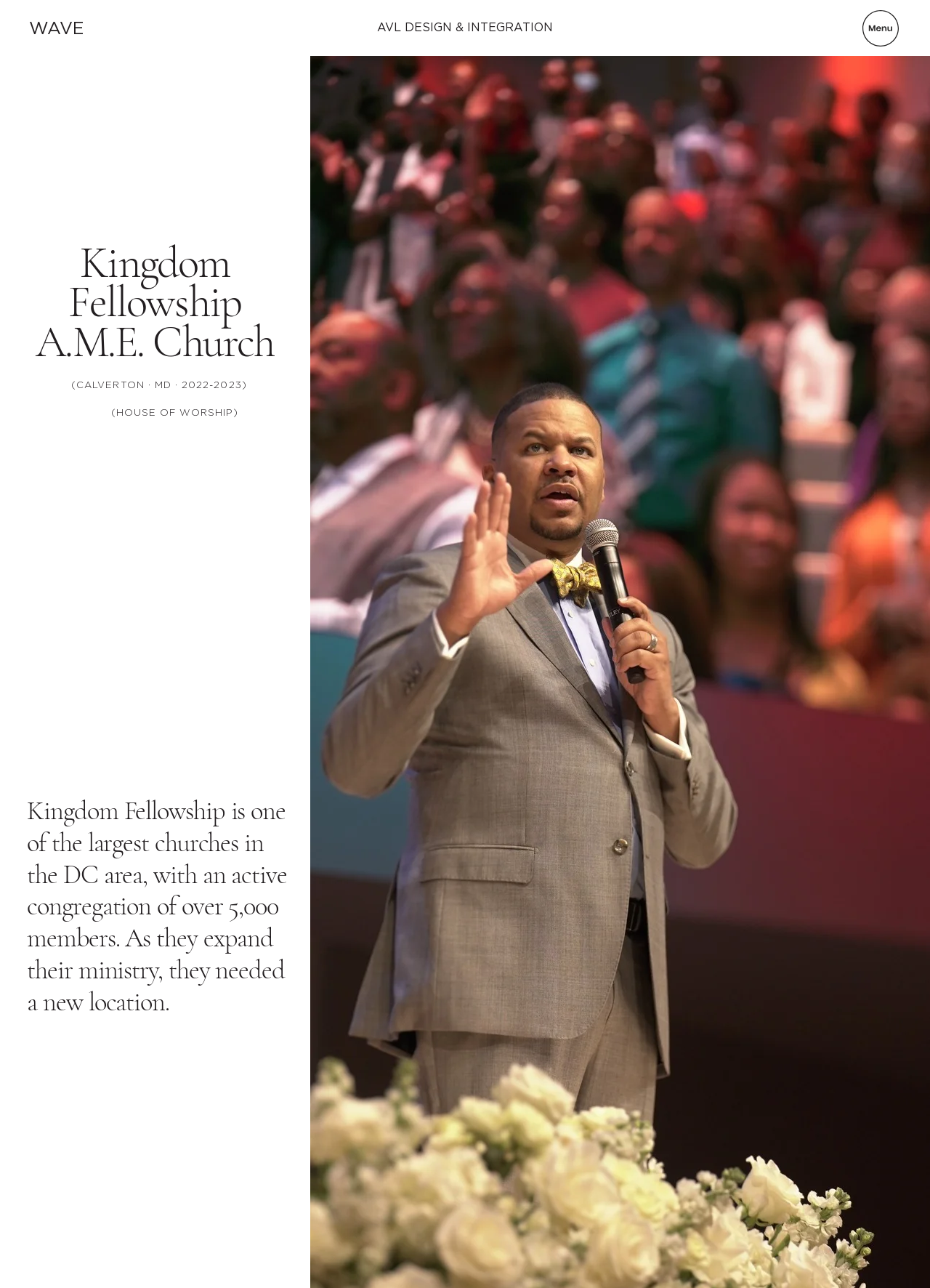Reply to the question with a single word or phrase:
What is the company that designed the AVL system?

AVL DESIGN & INTEGRATION